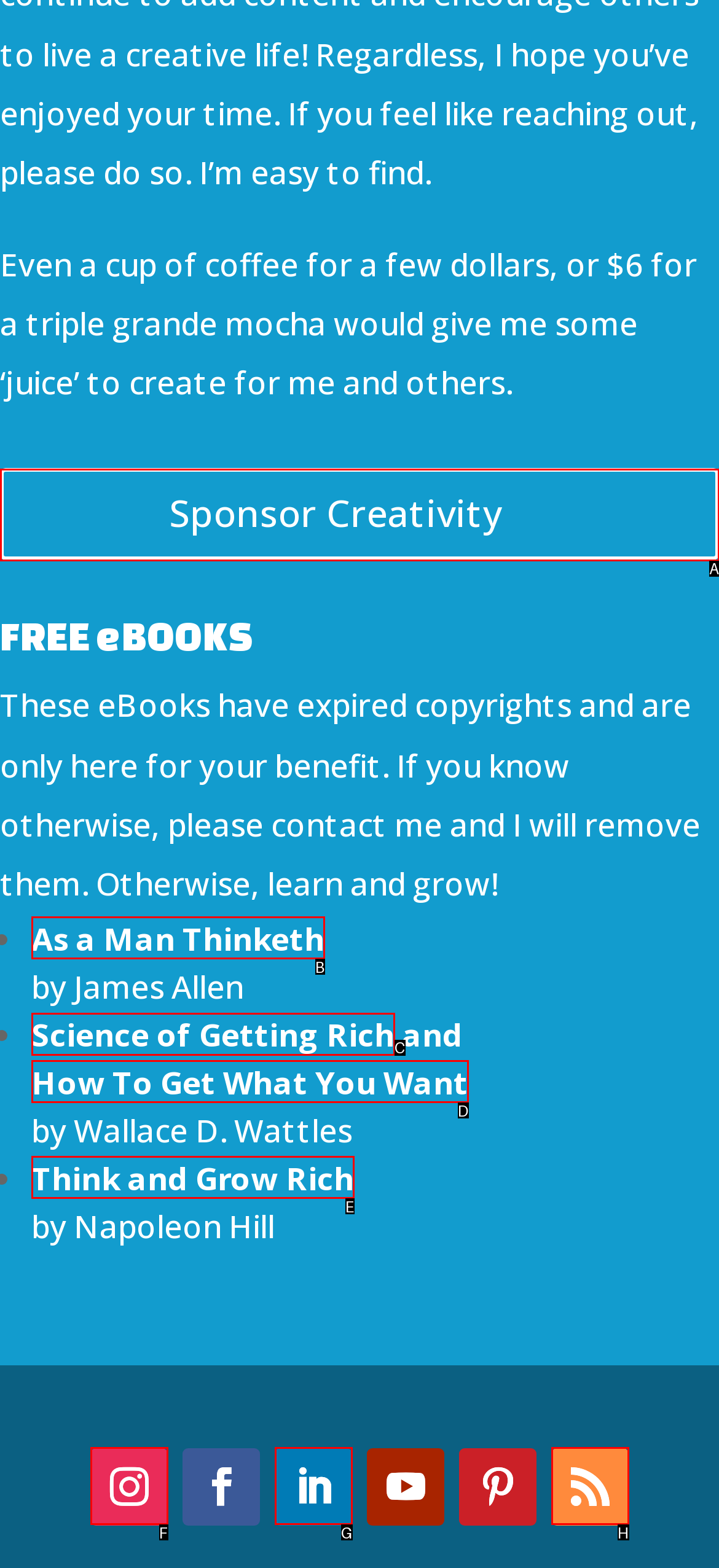Point out the option that needs to be clicked to fulfill the following instruction: Read 'Science of Getting Rich' eBook
Answer with the letter of the appropriate choice from the listed options.

C